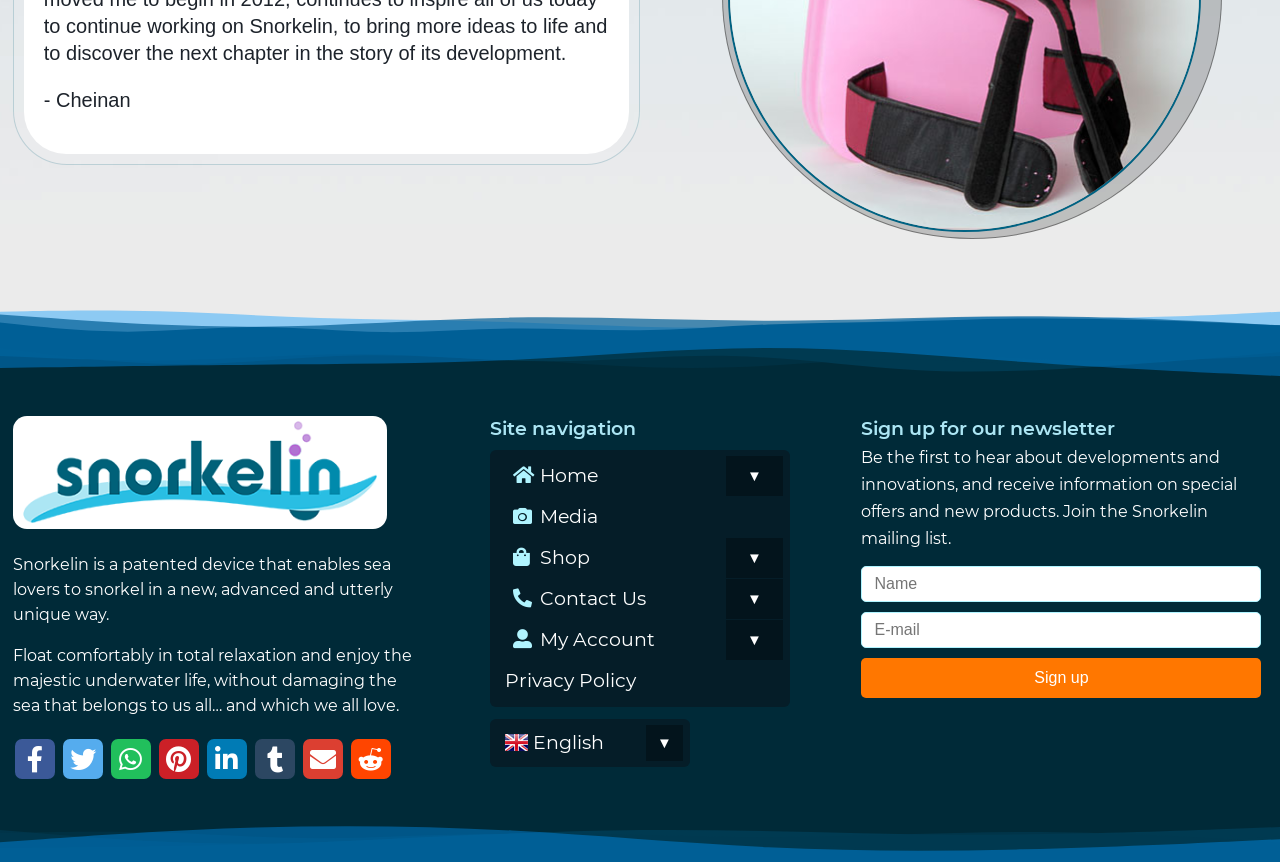Pinpoint the bounding box coordinates of the element to be clicked to execute the instruction: "Change the language to English".

[0.388, 0.841, 0.534, 0.883]